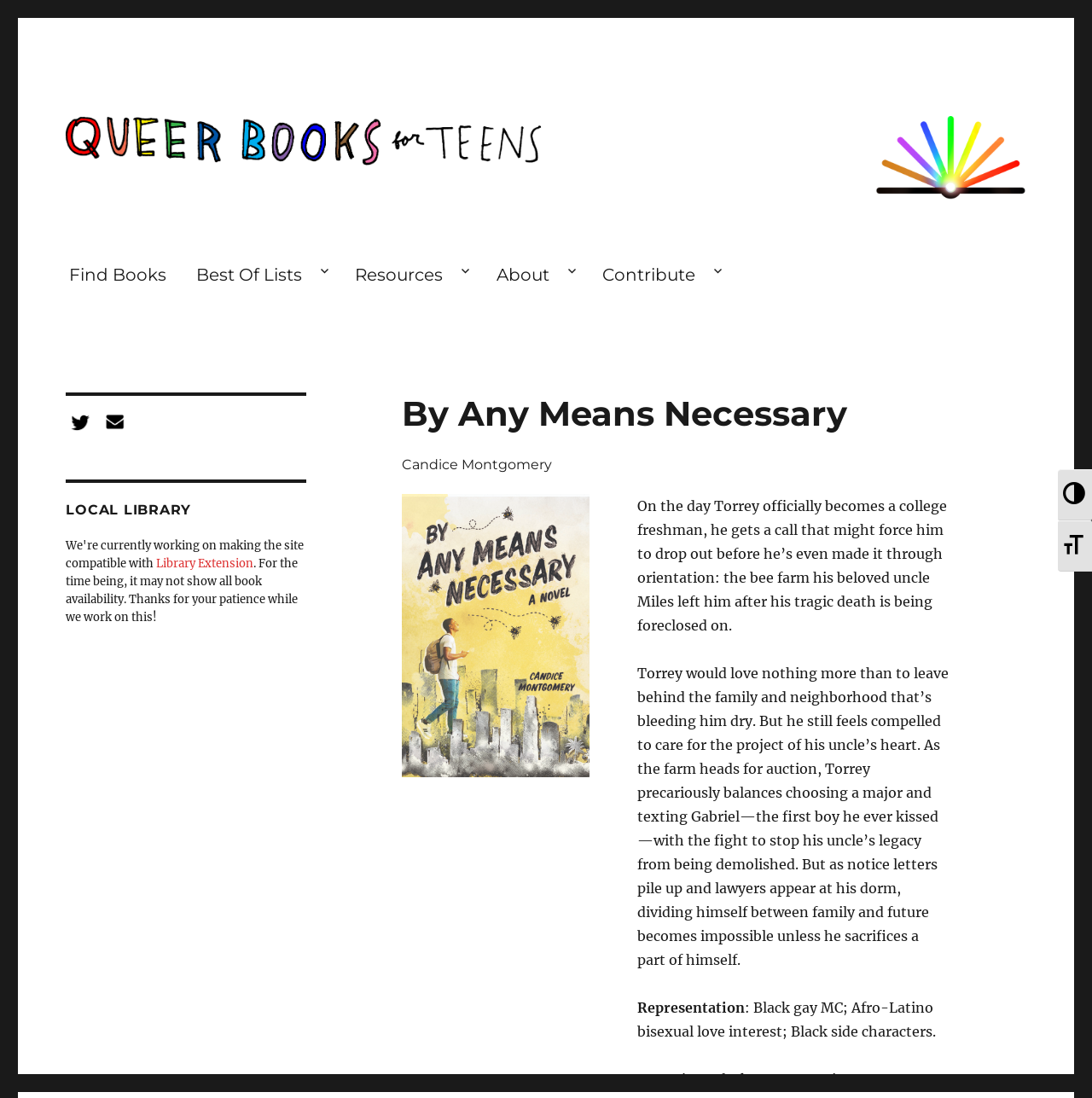Based on the image, please elaborate on the answer to the following question:
What is the story about on this webpage?

By analyzing the static text elements on the webpage, I found a passage that describes a story about Torrey, a college freshman, who receives a call about his uncle's bee farm being foreclosed. The story seems to revolve around Torrey's struggle to balance his college life with his family's legacy.